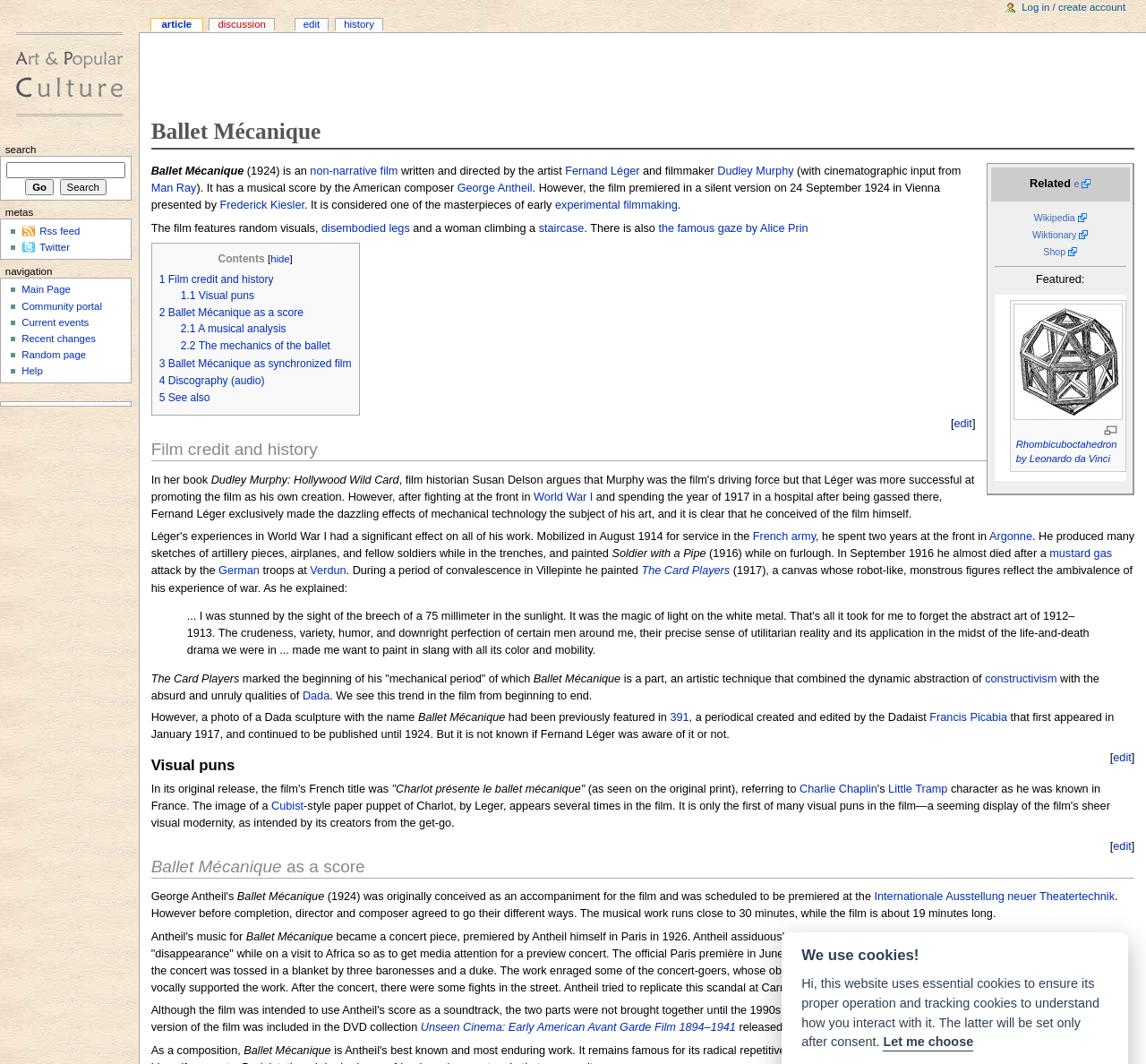What is the name of the painting Fernand Léger created in 1916?
Provide a detailed and extensive answer to the question.

According to the webpage, while on furlough, Fernand Léger painted 'Soldier with a Pipe' in 1916, which is one of his notable works.